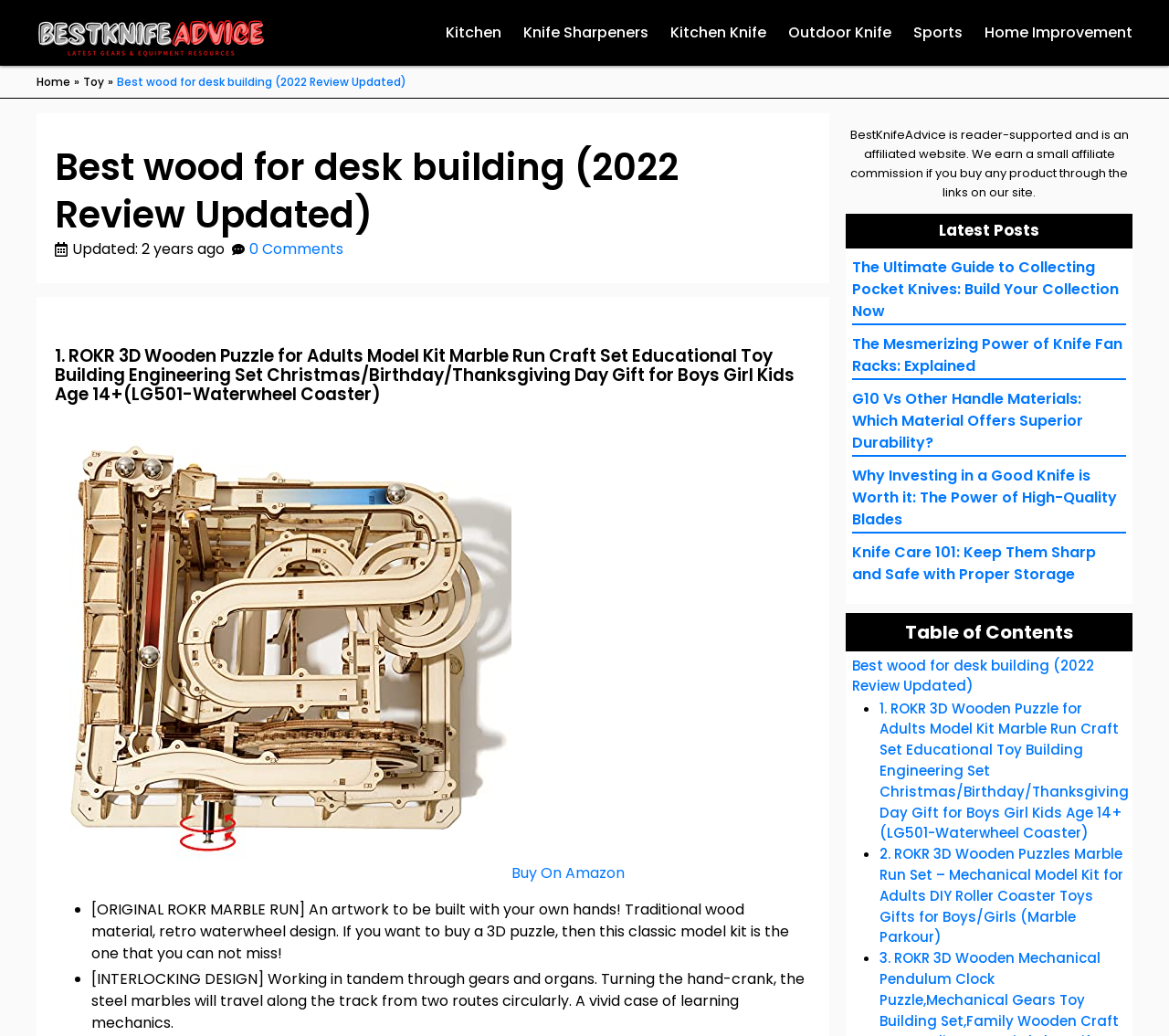What is the website's logo?
Your answer should be a single word or phrase derived from the screenshot.

BestKnifeAdvice logo